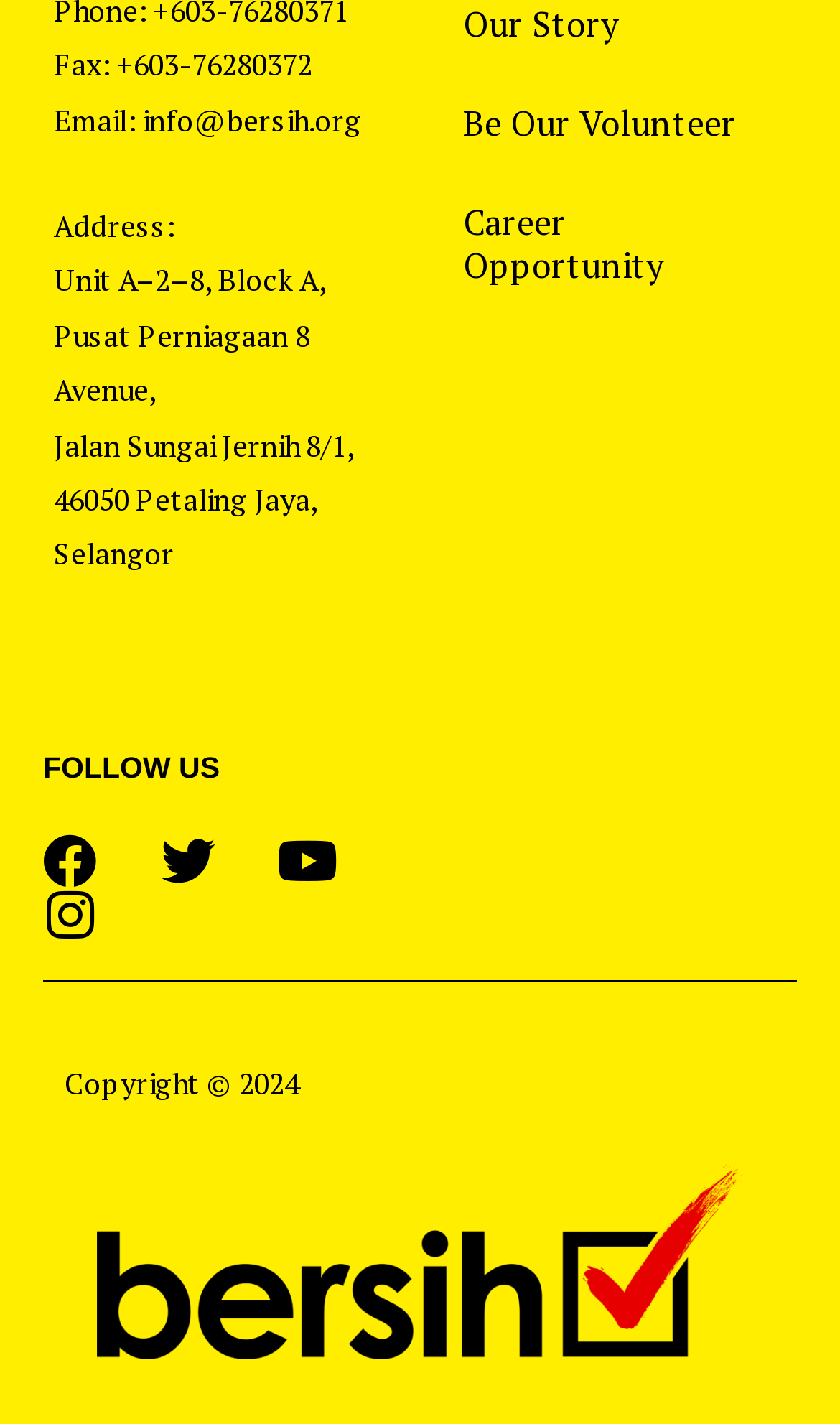Given the webpage screenshot and the description, determine the bounding box coordinates (top-left x, top-left y, bottom-right x, bottom-right y) that define the location of the UI element matching this description: Instagram

[0.051, 0.623, 0.115, 0.661]